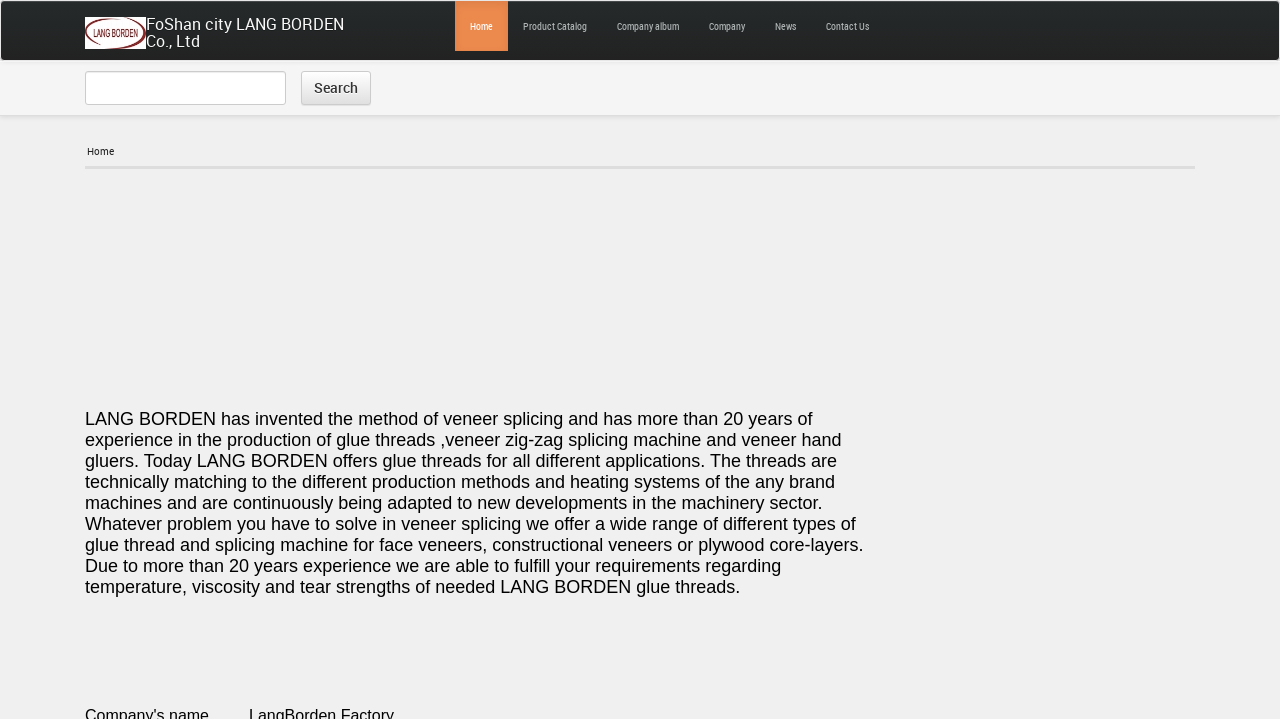What is the company name?
From the image, respond with a single word or phrase.

LANG BORDEN